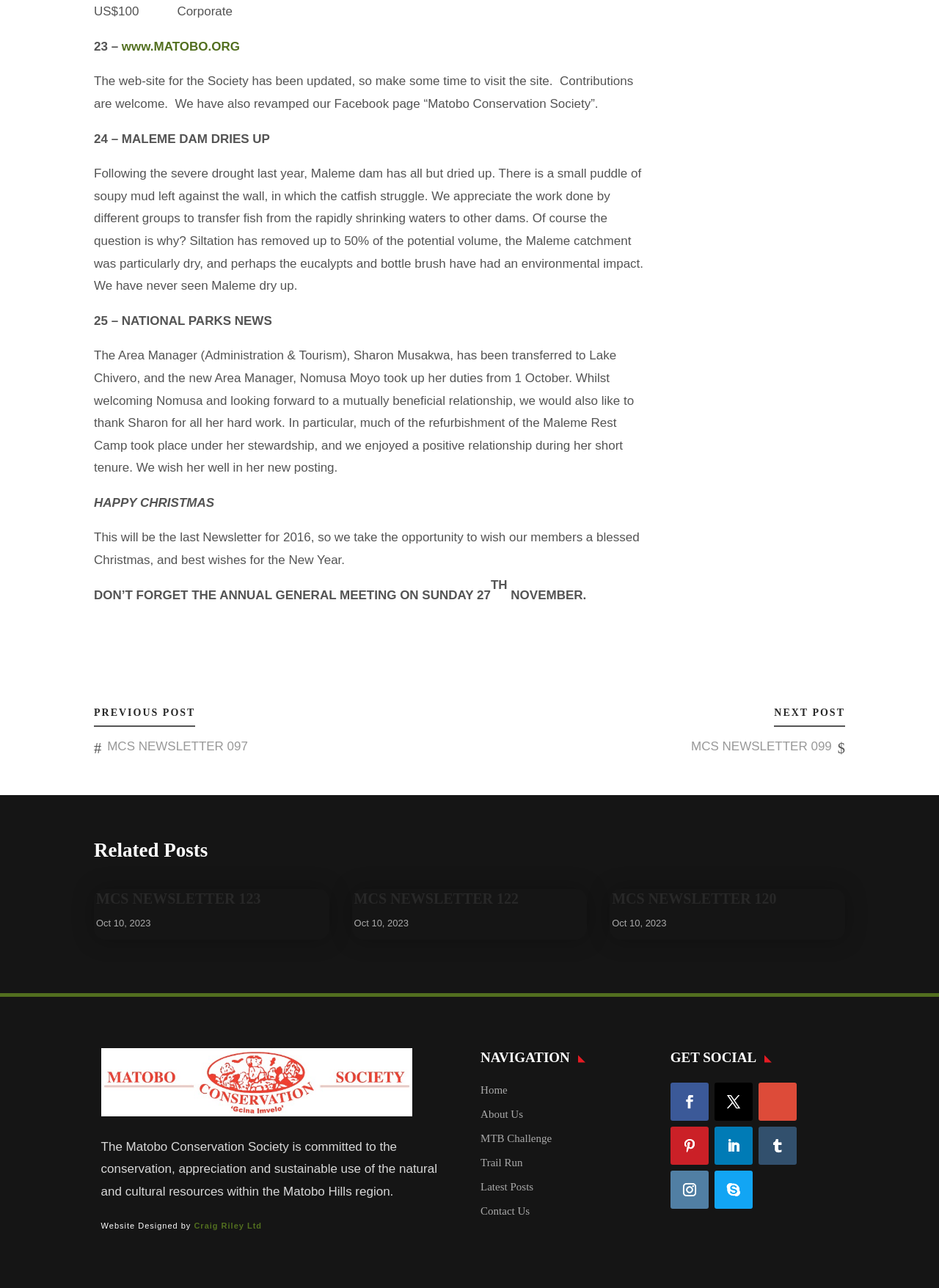Kindly determine the bounding box coordinates of the area that needs to be clicked to fulfill this instruction: "Check the next post".

[0.736, 0.574, 0.886, 0.585]